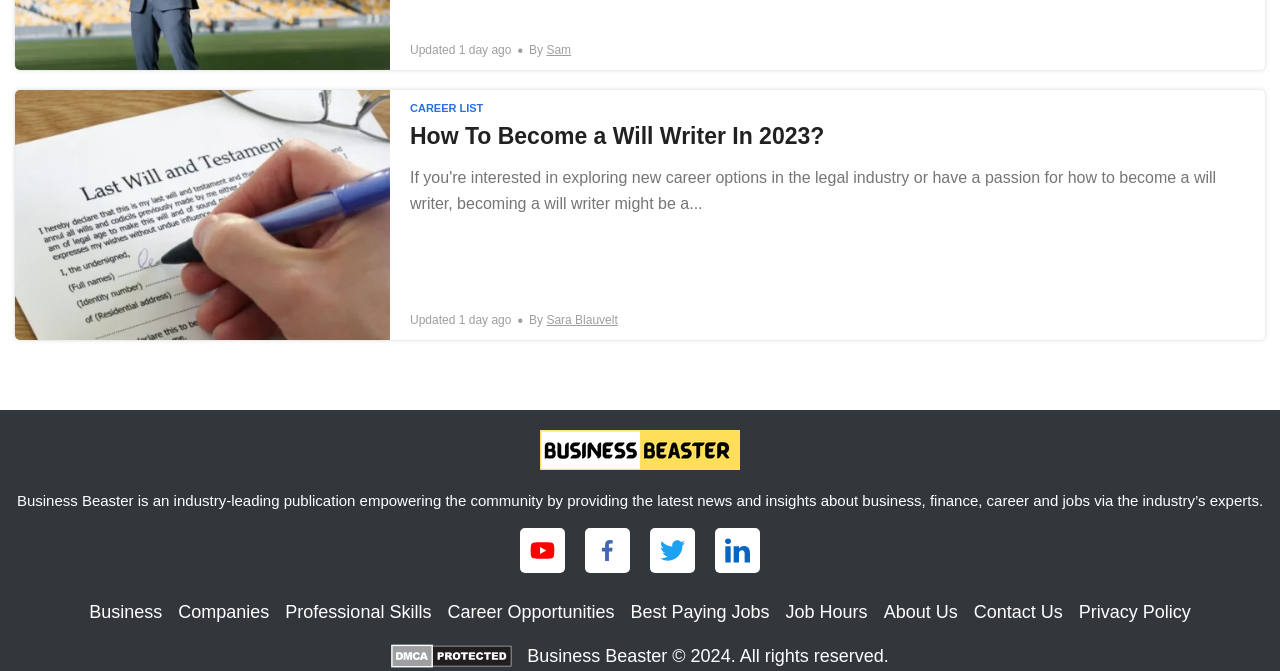Respond with a single word or short phrase to the following question: 
How many main categories are there in the footer?

6